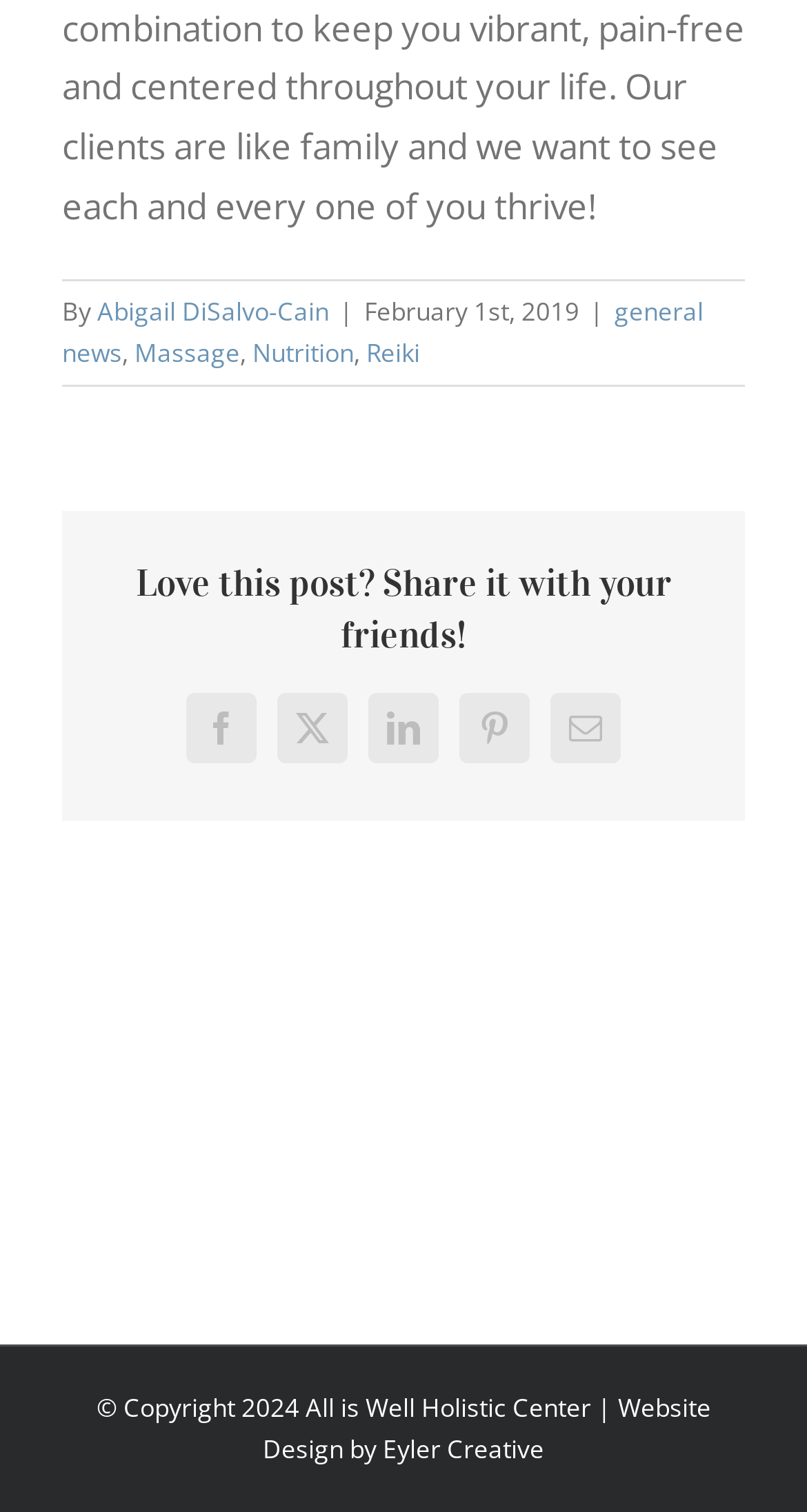Utilize the details in the image to thoroughly answer the following question: What social media platforms can the post be shared on?

The social media platforms that the post can be shared on are mentioned in the links ' Facebook', ' LinkedIn', ' Pinterest', and ' Email' which are located at the middle of the webpage, indicating that users can share the post on these platforms.